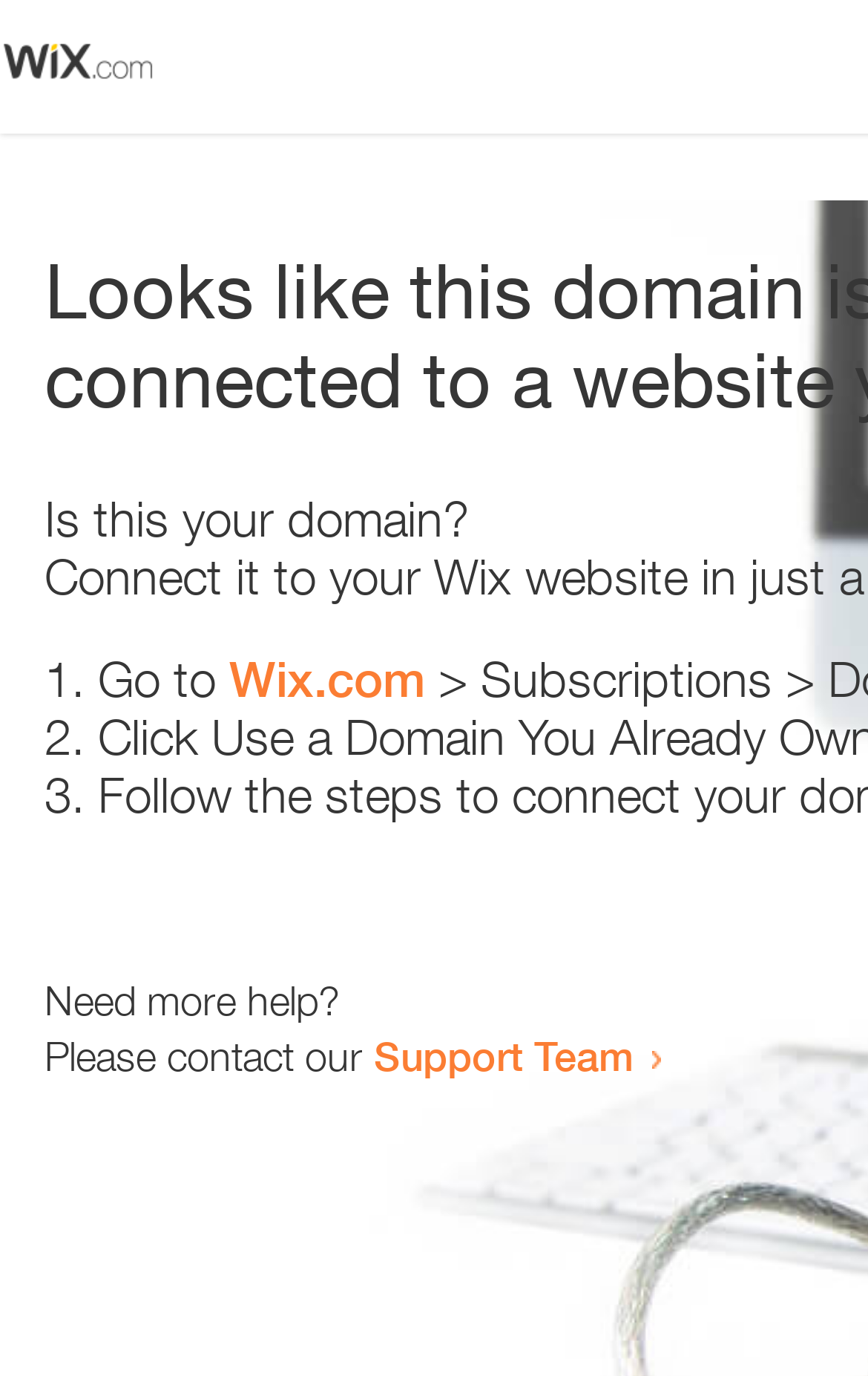What is the support team mentioned in the webpage?
Could you answer the question in a detailed manner, providing as much information as possible?

The webpage contains a link with the text 'Support Team' which suggests that it is the support team mentioned in the webpage.